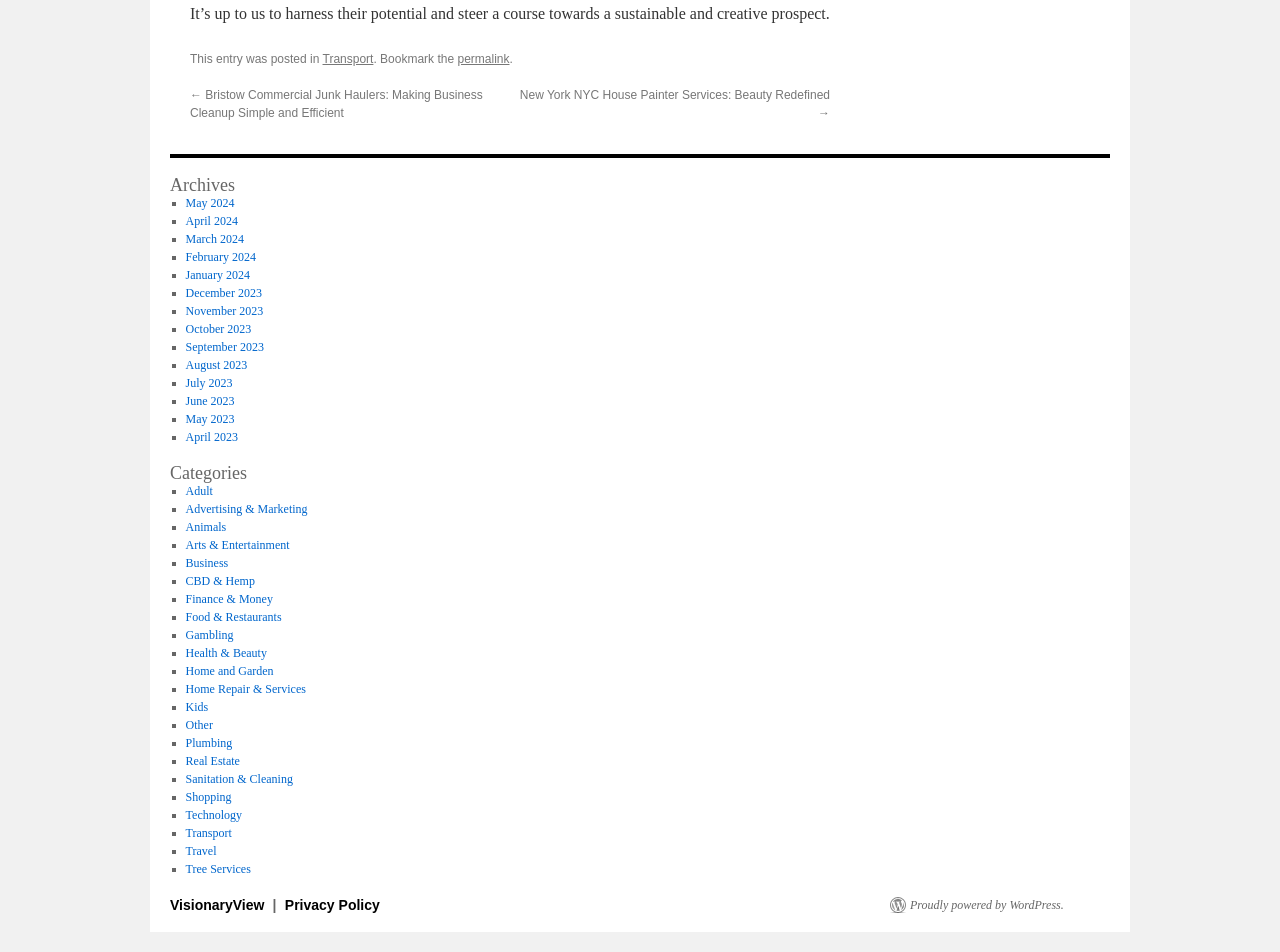What is the position of the link 'permalink'?
Answer the question with as much detail as you can, using the image as a reference.

I found the link 'permalink' in the top section of the webpage, and it is positioned to the right of the text 'This entry was posted in' and to the left of the link 'Transport'. Its y1 coordinate is 0.055, which is smaller than the y1 coordinate of the link 'Transport', so it is above the link 'Transport'.